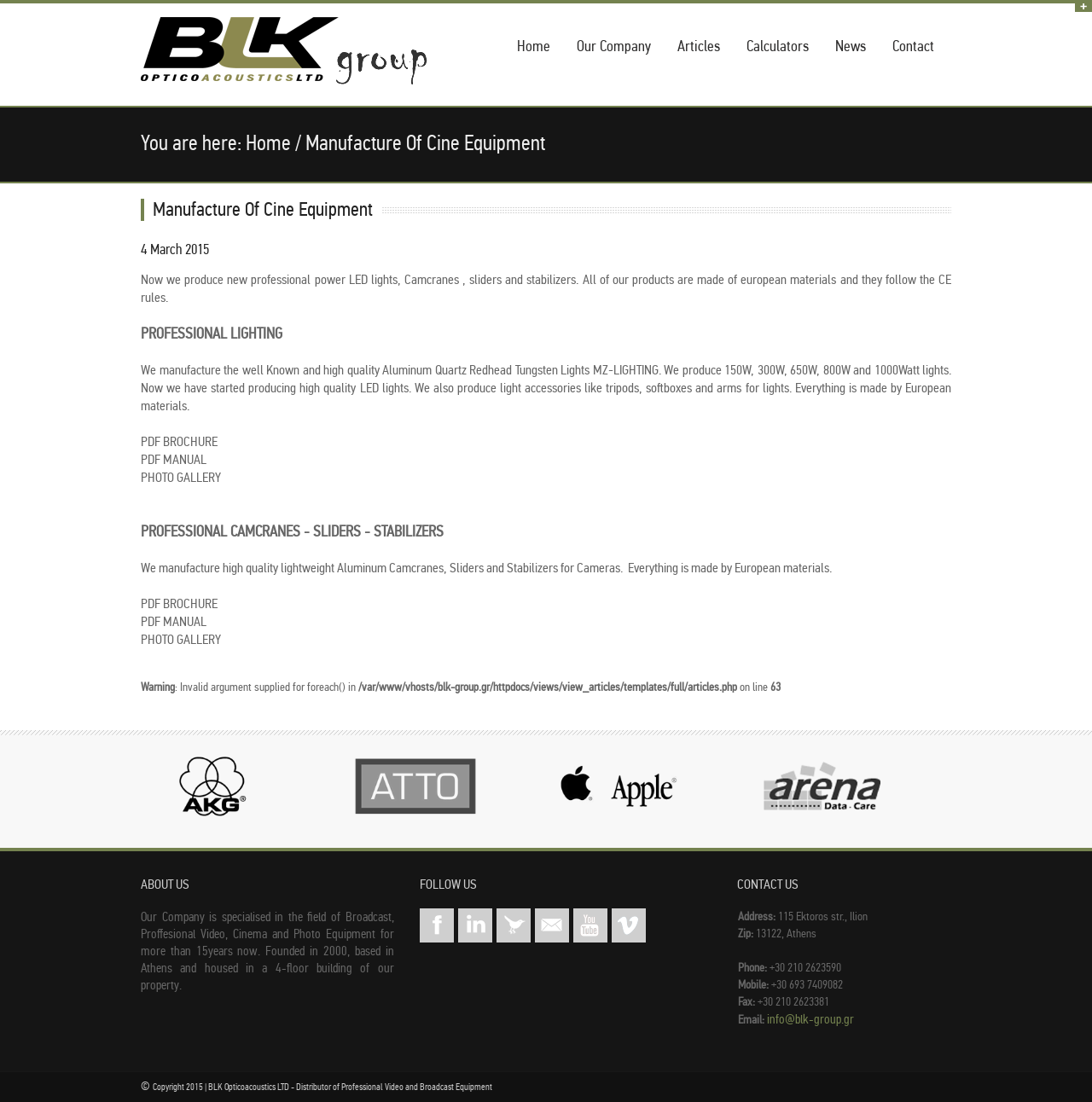Identify the bounding box for the given UI element using the description provided. Coordinates should be in the format (top-left x, top-left y, bottom-right x, bottom-right y) and must be between 0 and 1. Here is the description: parent_node: FOLLOW US title="Twitter"

[0.454, 0.825, 0.486, 0.855]